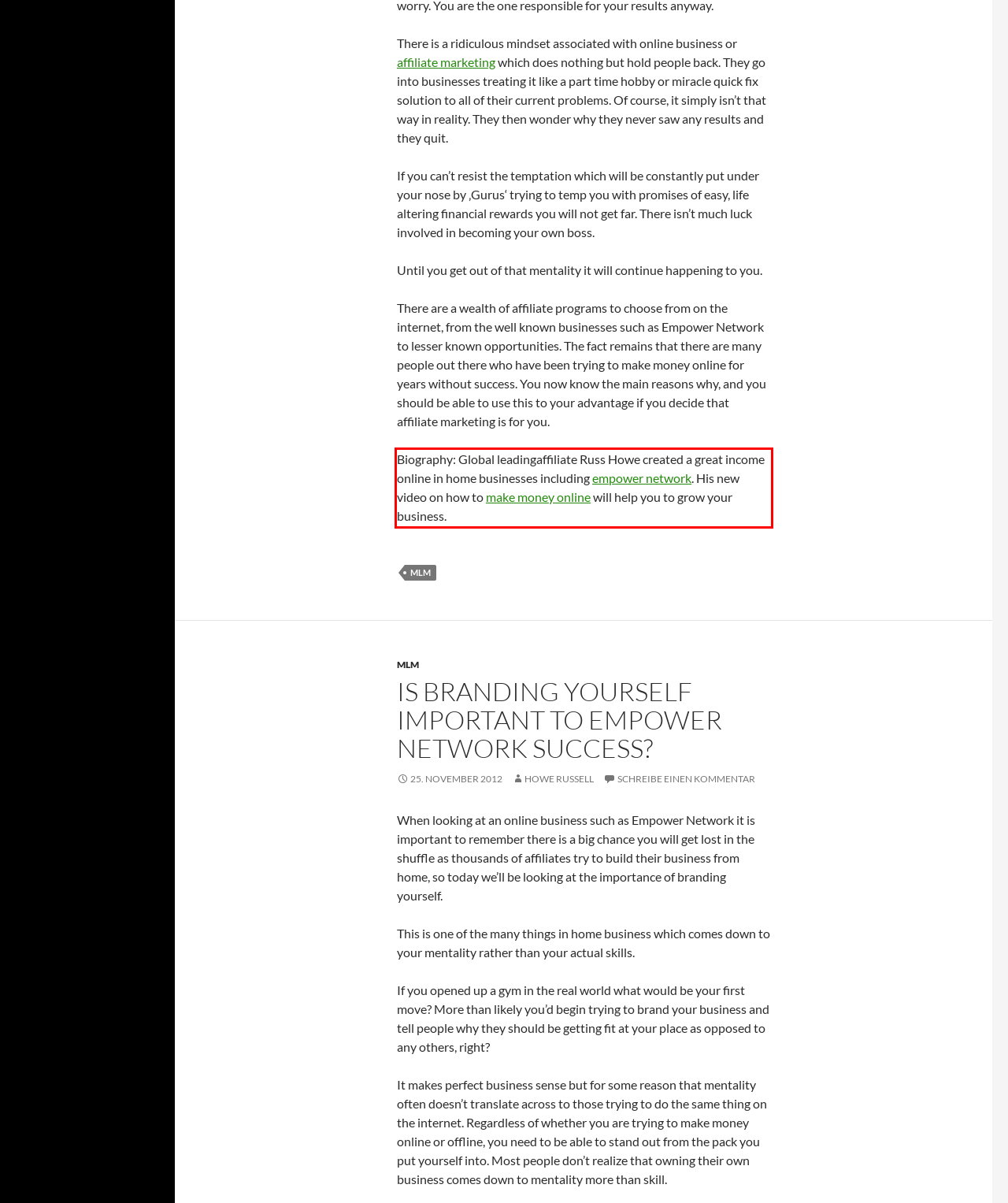With the provided screenshot of a webpage, locate the red bounding box and perform OCR to extract the text content inside it.

Biography: Global leadingaffiliate Russ Howe created a great income online in home businesses including empower network. His new video on how to make money online will help you to grow your business.